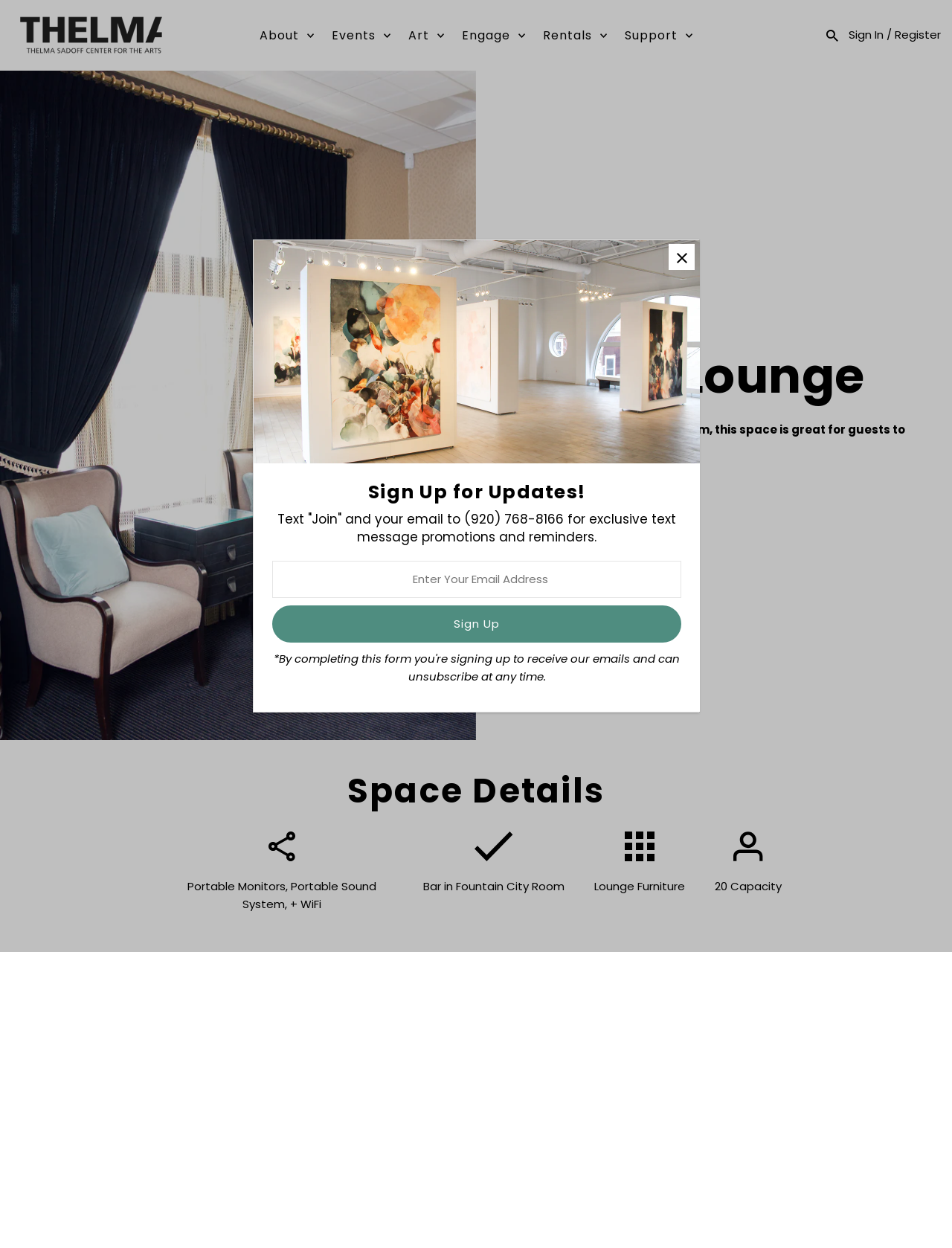What is the capacity of the lounge?
Can you provide a detailed and comprehensive answer to the question?

The capacity of the lounge can be found in the static text element located at [0.751, 0.704, 0.821, 0.716] which states '20 Capacity'.